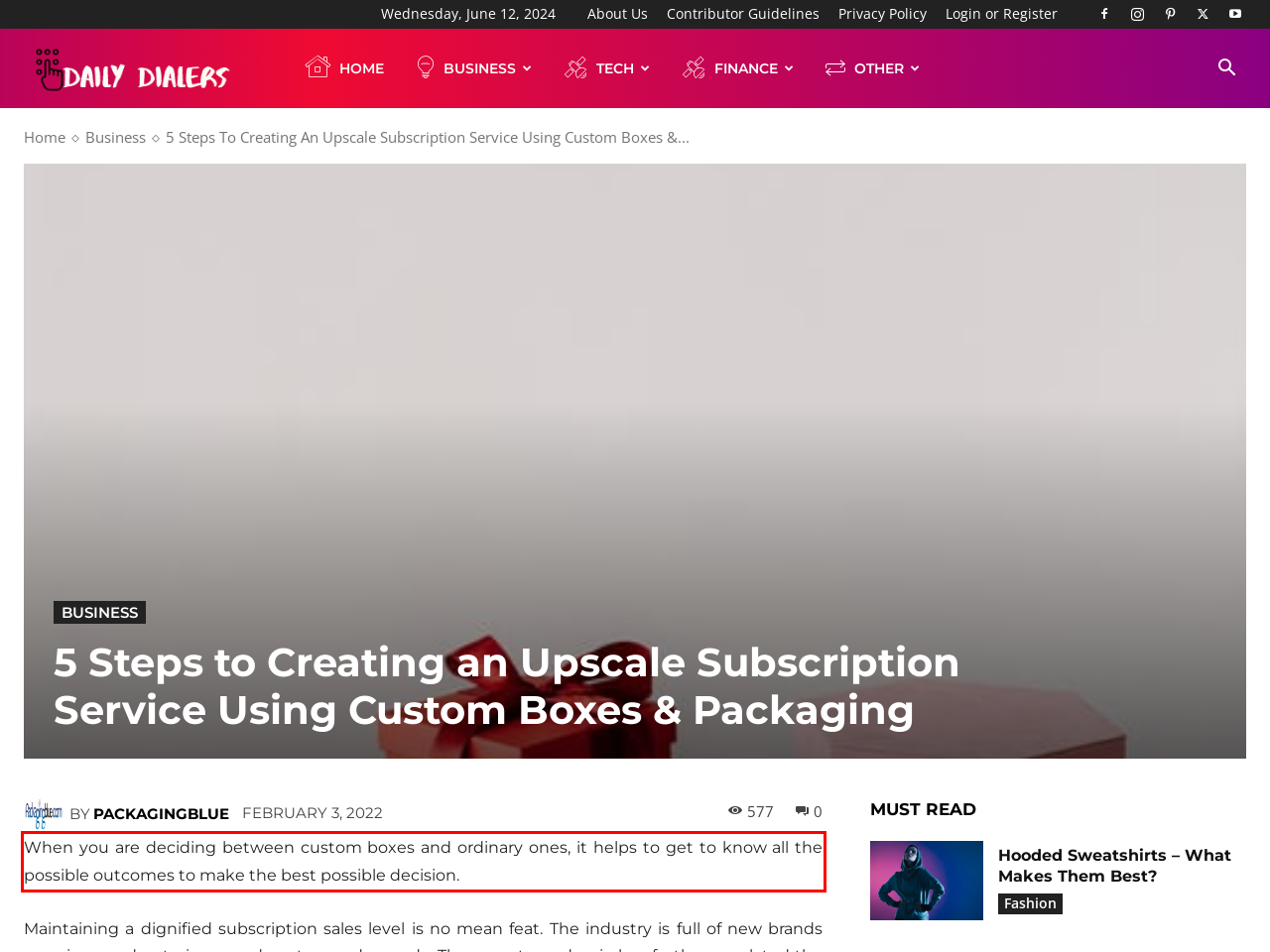Look at the provided screenshot of the webpage and perform OCR on the text within the red bounding box.

When you are deciding between custom boxes and ordinary ones, it helps to get to know all the possible outcomes to make the best possible decision.